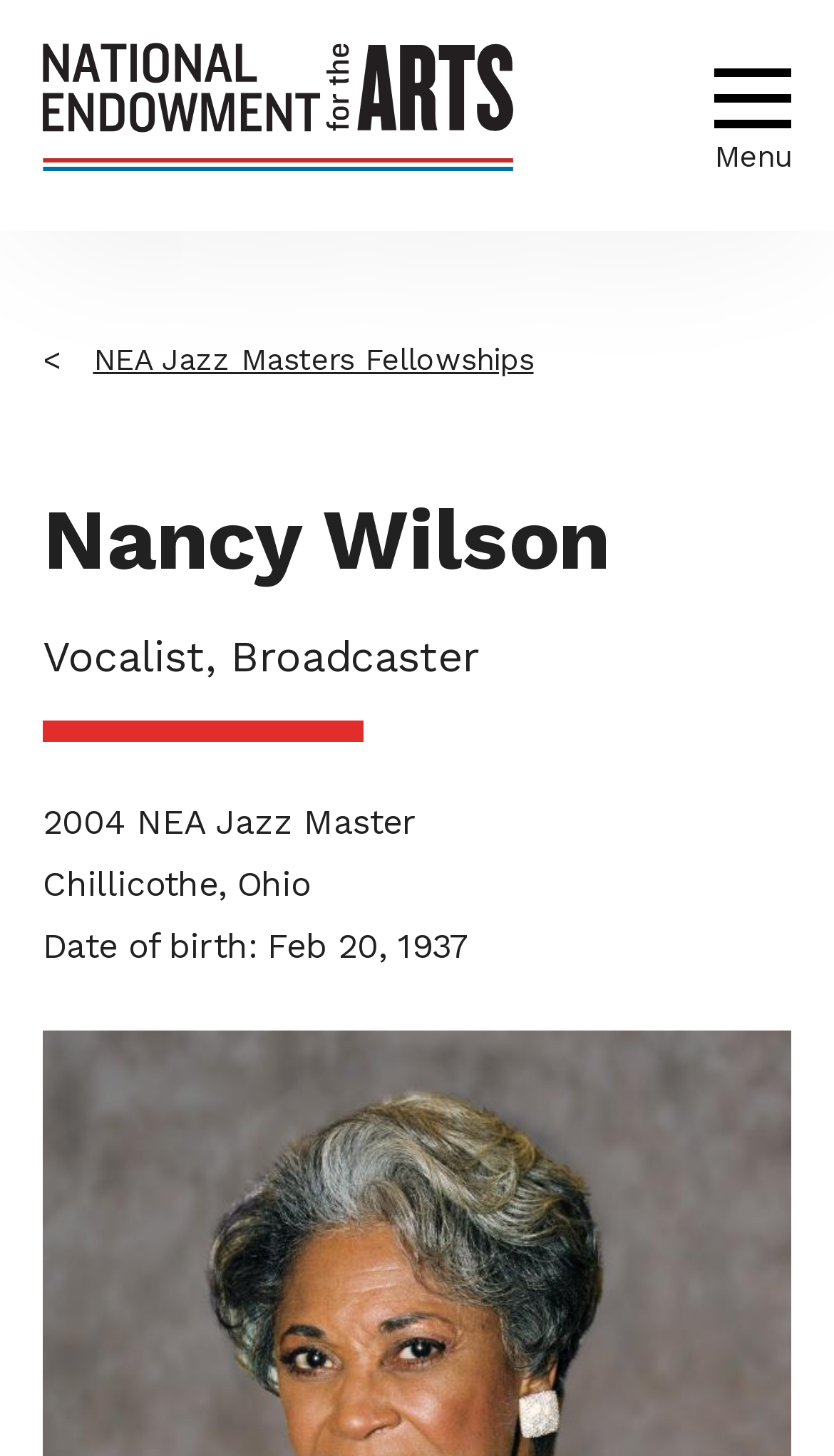Find and provide the bounding box coordinates for the UI element described here: "National Endowment for the Arts". The coordinates should be given as four float numbers between 0 and 1: [left, top, right, bottom].

[0.051, 0.029, 0.615, 0.129]